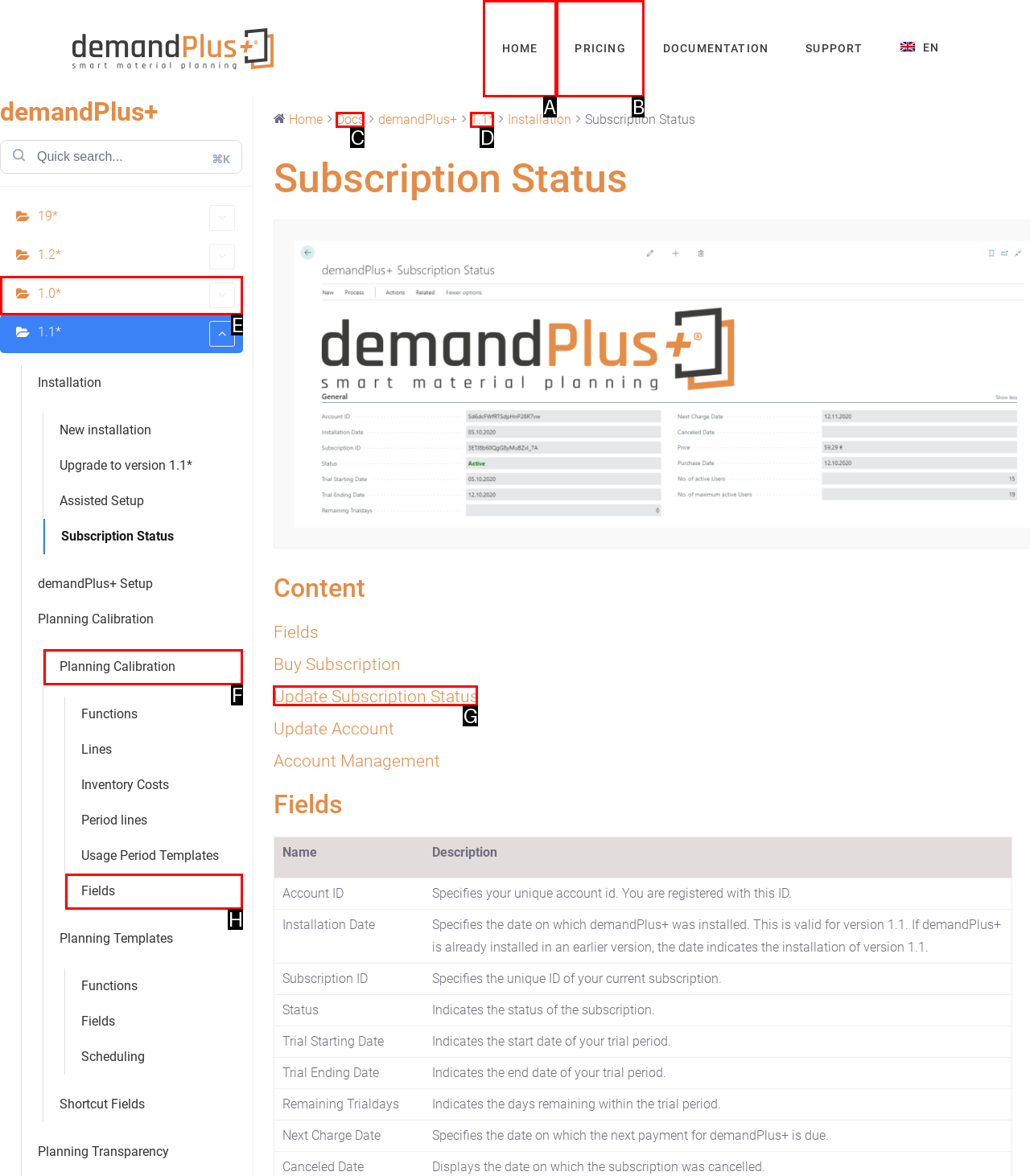Select the HTML element that needs to be clicked to perform the task: Update your subscription status. Reply with the letter of the chosen option.

G